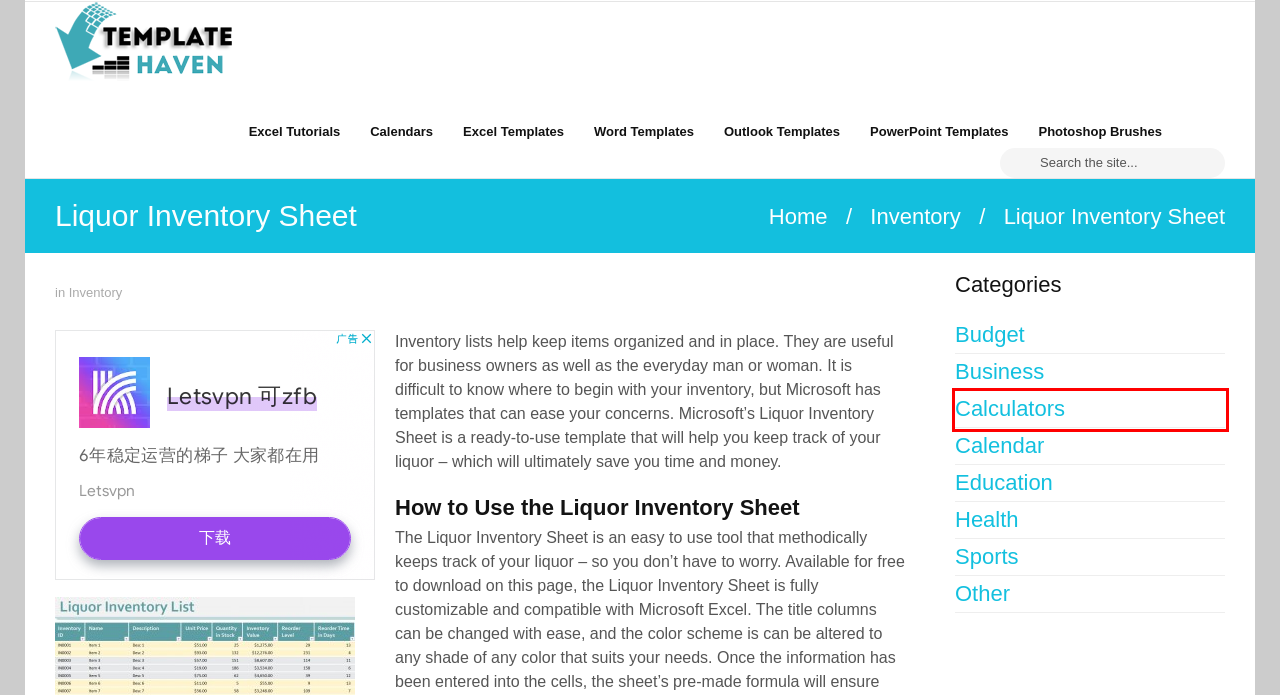Review the screenshot of a webpage that includes a red bounding box. Choose the webpage description that best matches the new webpage displayed after clicking the element within the bounding box. Here are the candidates:
A. Outlook Templates | Microsoft Outlook Templates  »  Template Haven
B. Sports Templates | Sports Brackets  »  Template Haven
C. Calculators | Free Calculators  »  Template Haven
D. Health Templates | Health Care Templates  »  Template Haven
E. Excel Tutorials – Template Haven  »  Template Haven
F. Word Templates | Microsoft Word Templates  »  Template Haven
G. Calendar Templates | Free Calendar Templates  »  Template Haven
H. Free Inventory Sheets | Free Inventory Templates  »  Template Haven

C